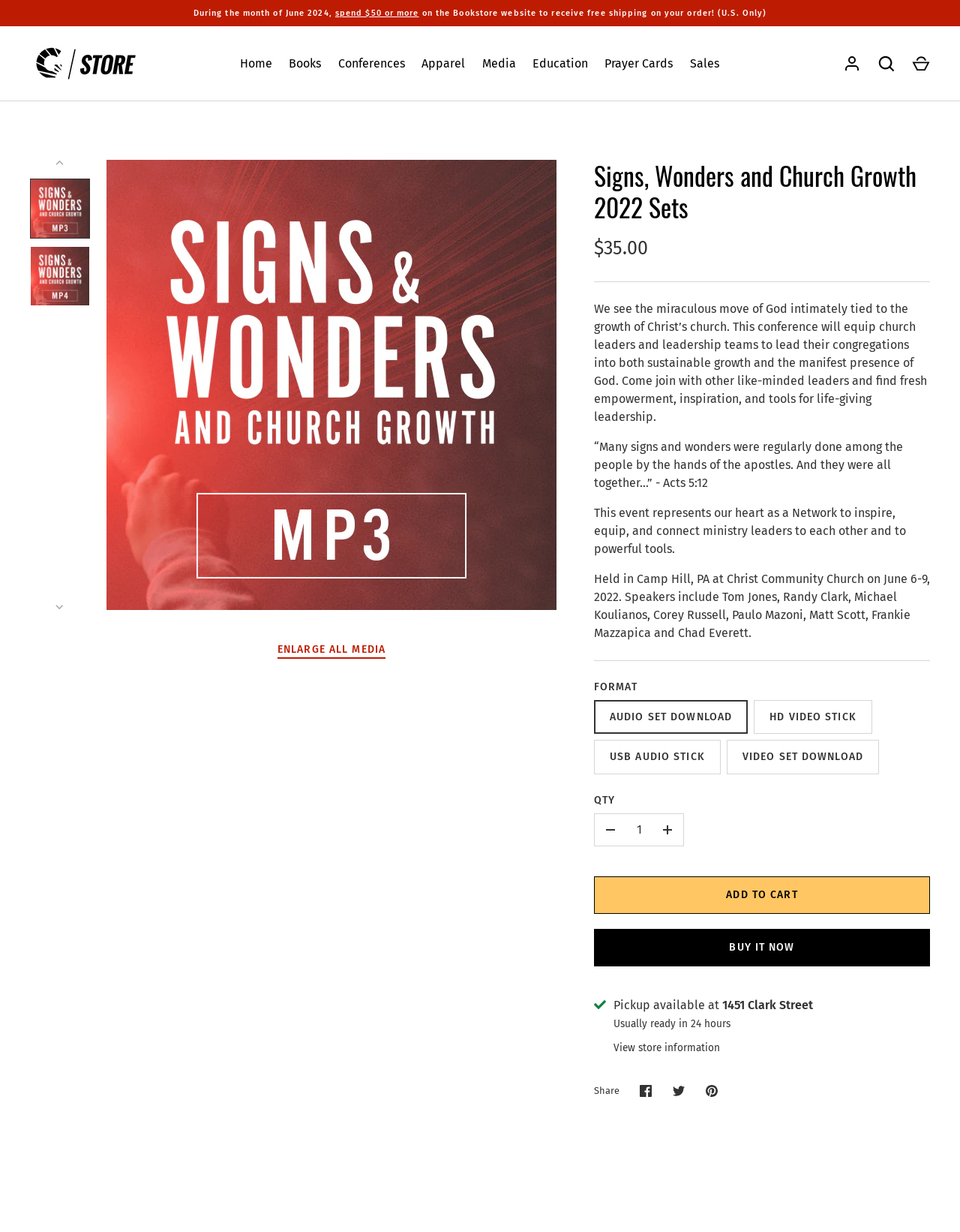Please locate the UI element described by "Buy it now" and provide its bounding box coordinates.

[0.619, 0.754, 0.969, 0.784]